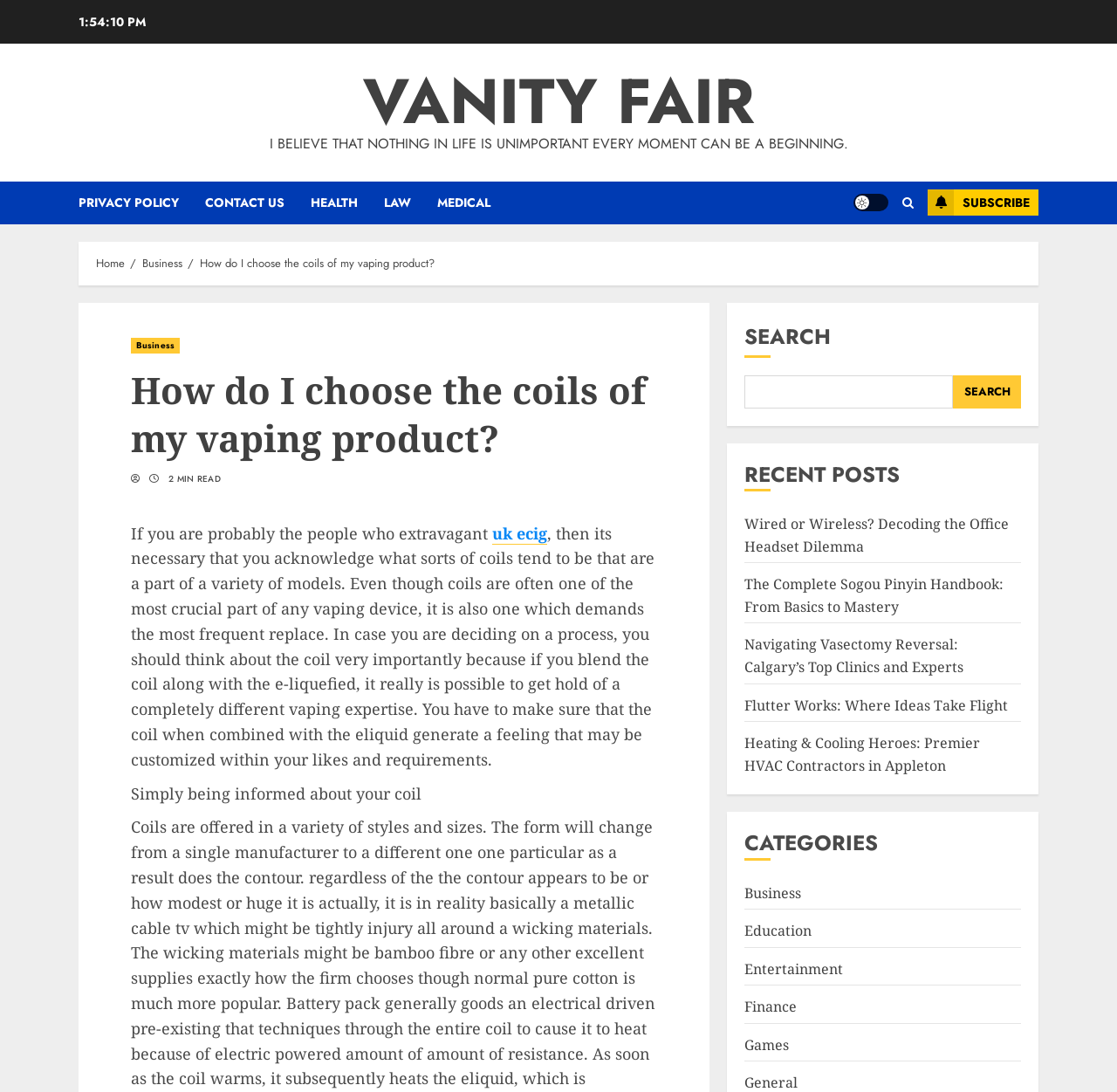What is the purpose of the search bar? Using the information from the screenshot, answer with a single word or phrase.

To search the website